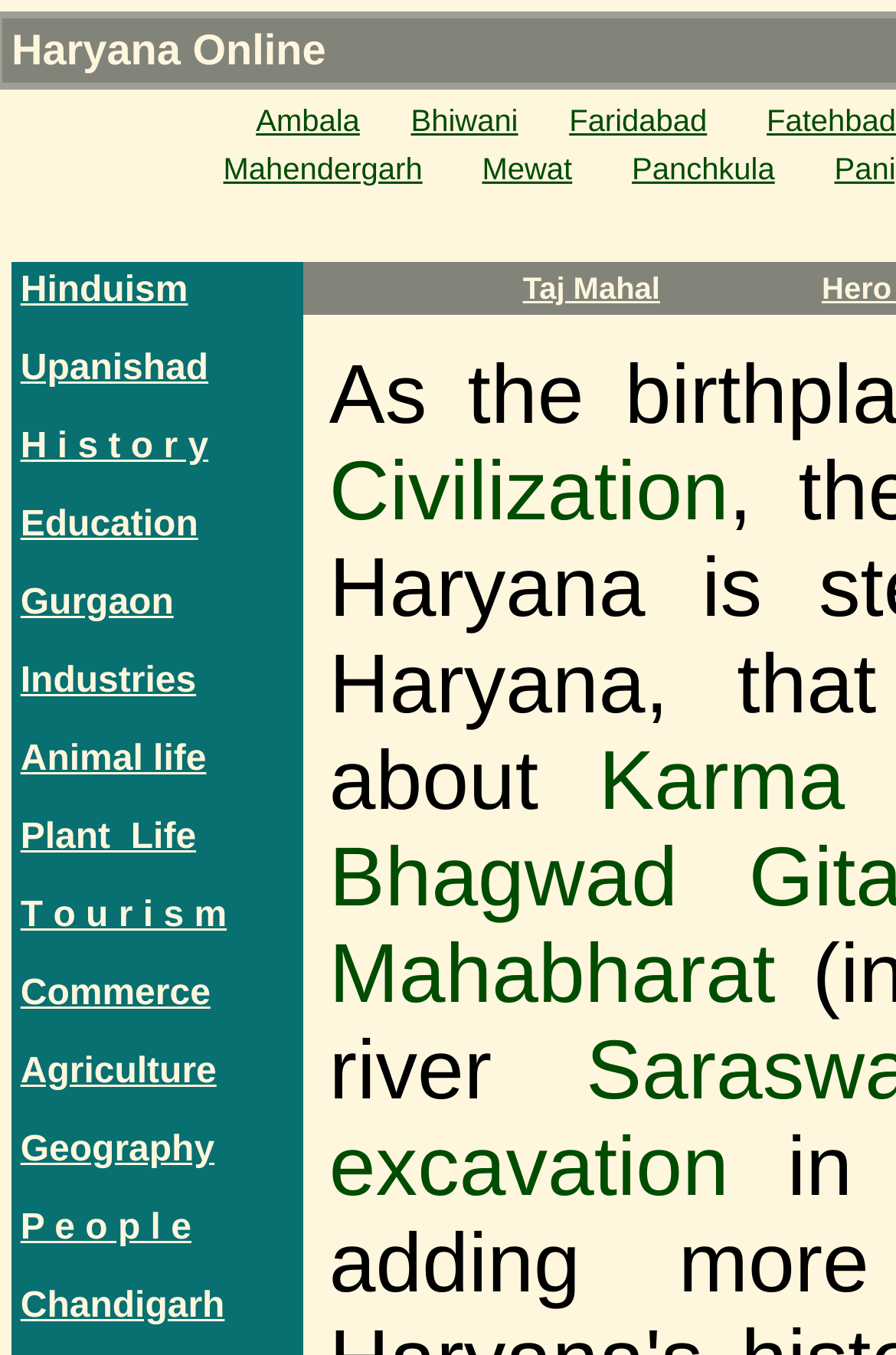Find the bounding box coordinates of the area to click in order to follow the instruction: "Explore Hinduism".

[0.023, 0.2, 0.21, 0.229]